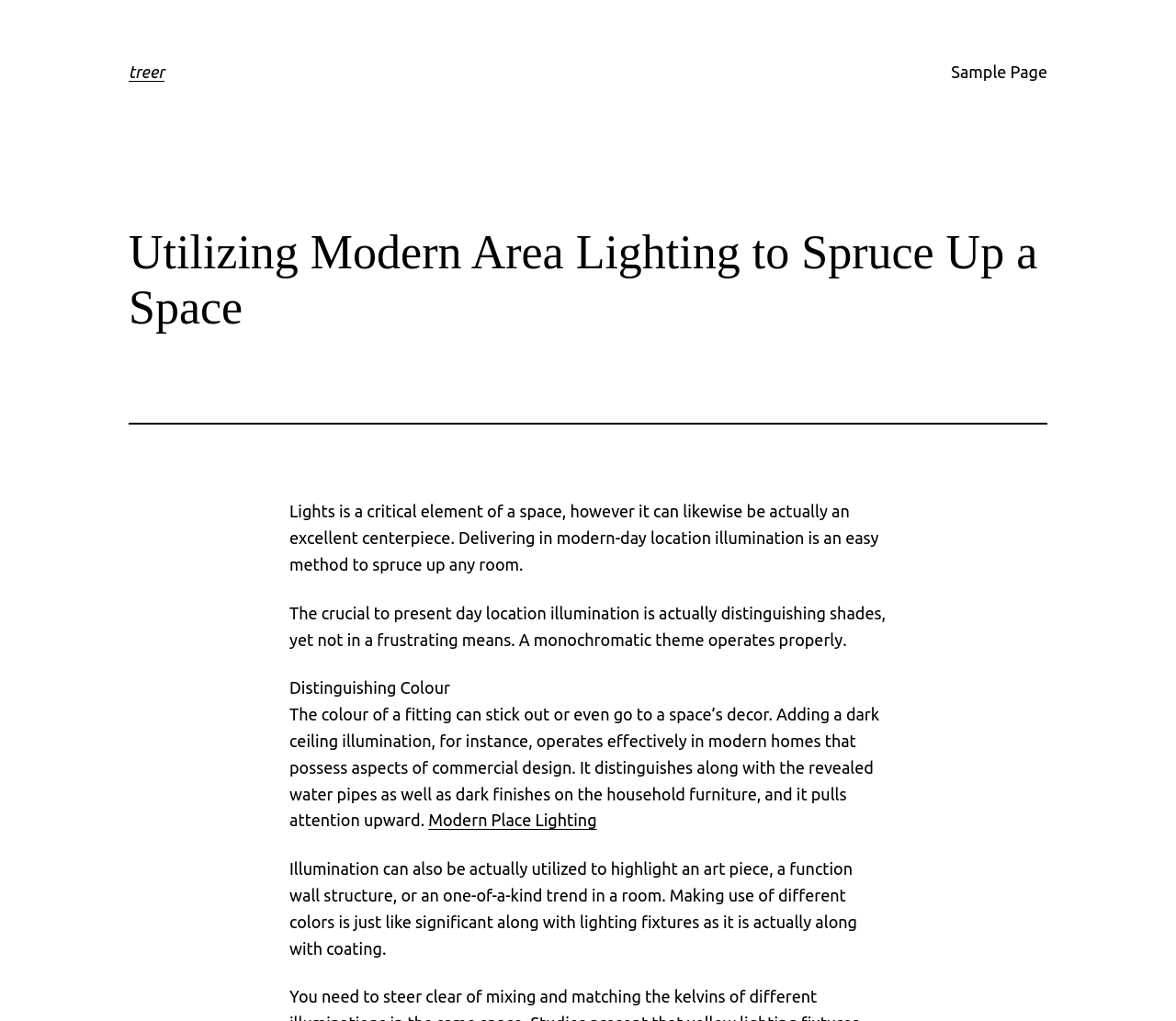Find the bounding box coordinates of the UI element according to this description: "Sample Page".

[0.809, 0.058, 0.891, 0.084]